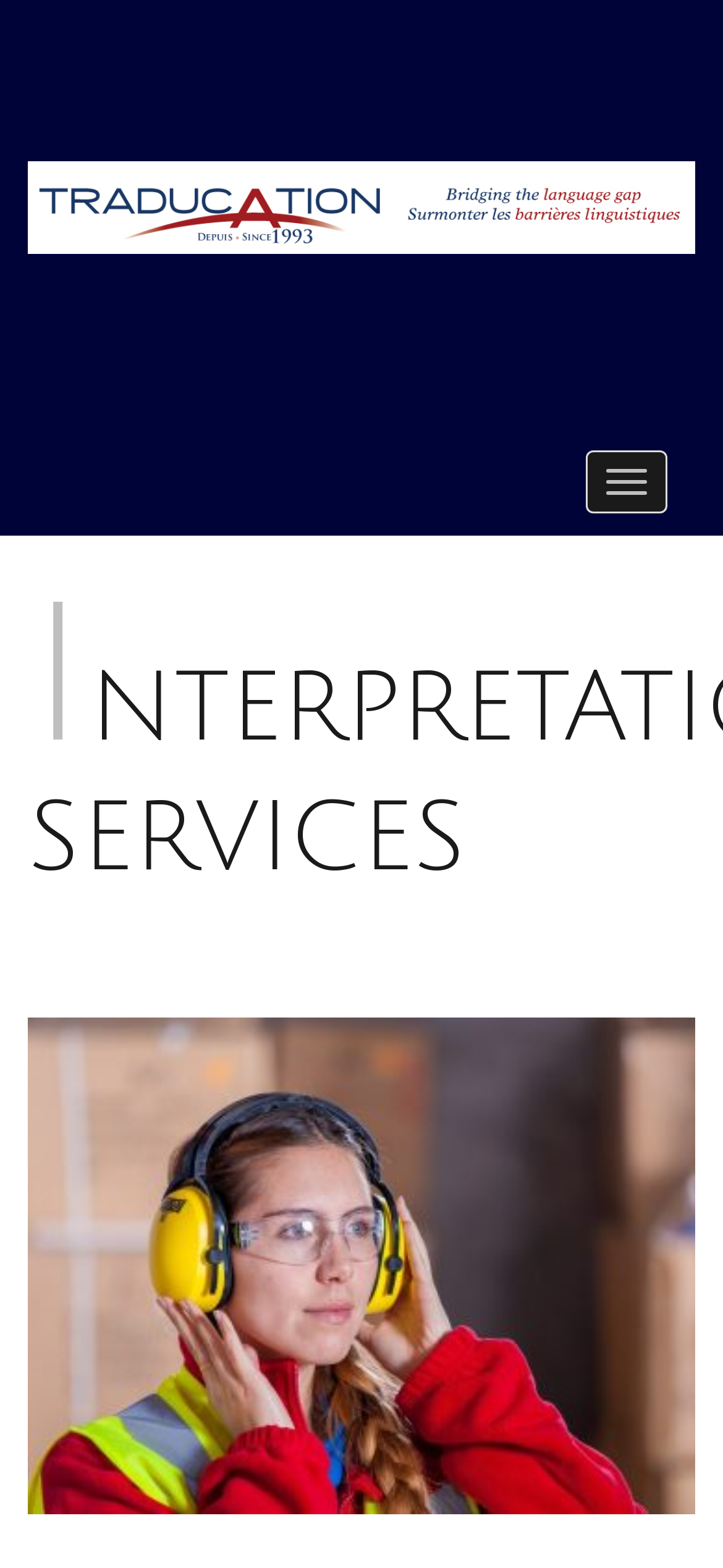How many images are present on the webpage?
Using the image, answer in one word or phrase.

2